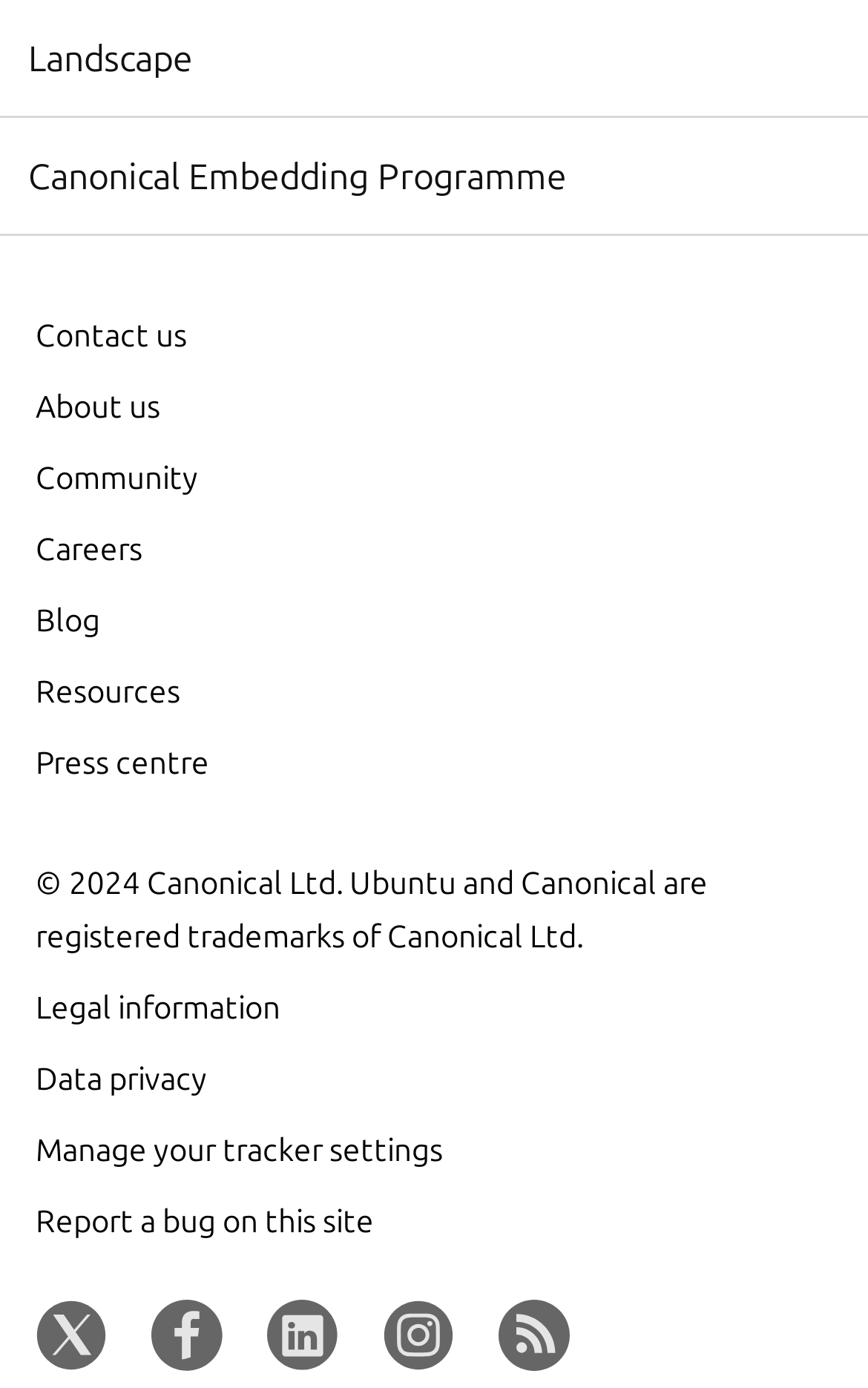Please specify the coordinates of the bounding box for the element that should be clicked to carry out this instruction: "Read the blog". The coordinates must be four float numbers between 0 and 1, formatted as [left, top, right, bottom].

[0.041, 0.431, 0.115, 0.46]